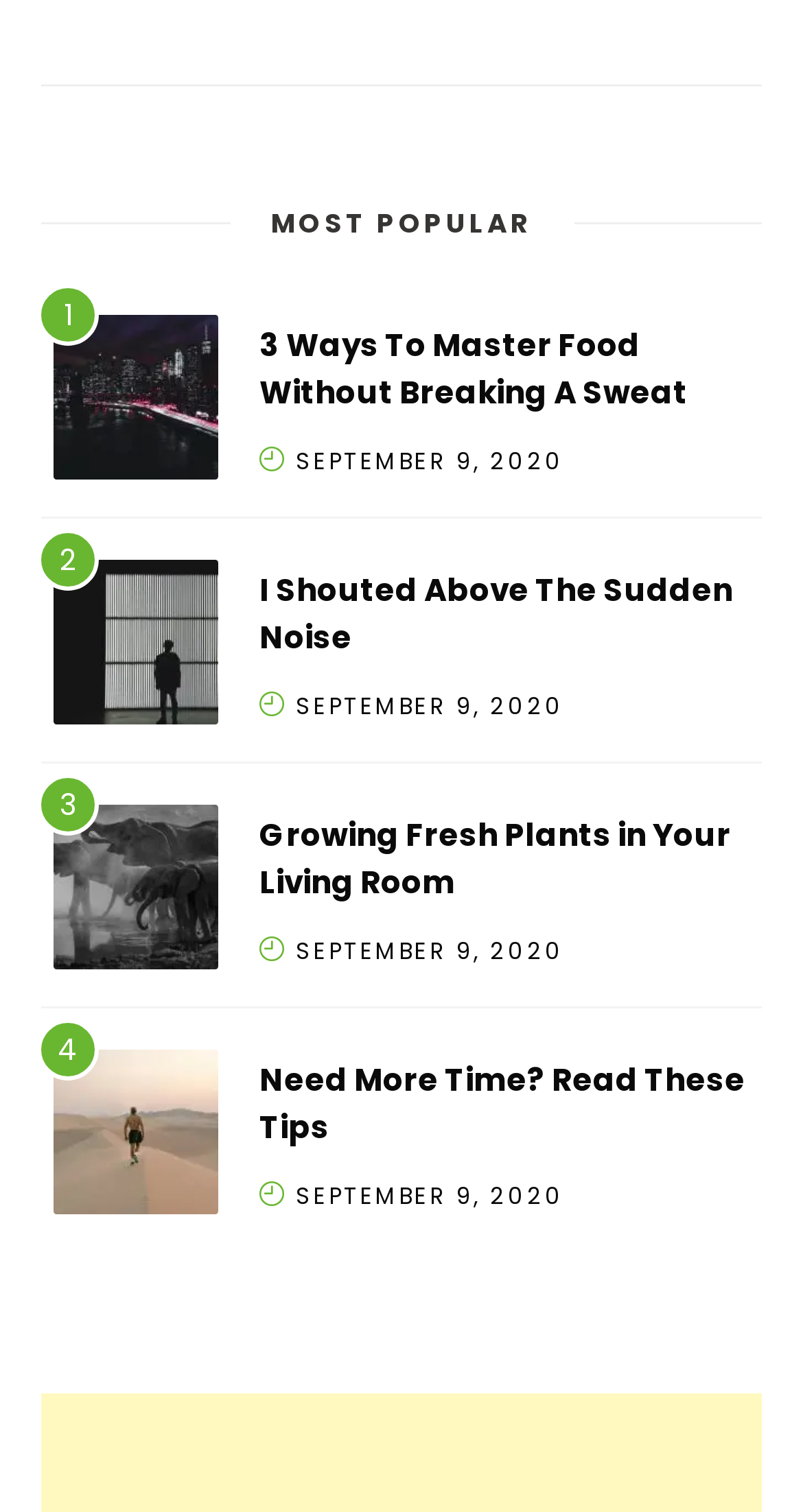Determine the bounding box coordinates of the area to click in order to meet this instruction: "check the article 'Need More Time? Read These Tips'".

[0.323, 0.7, 0.928, 0.759]